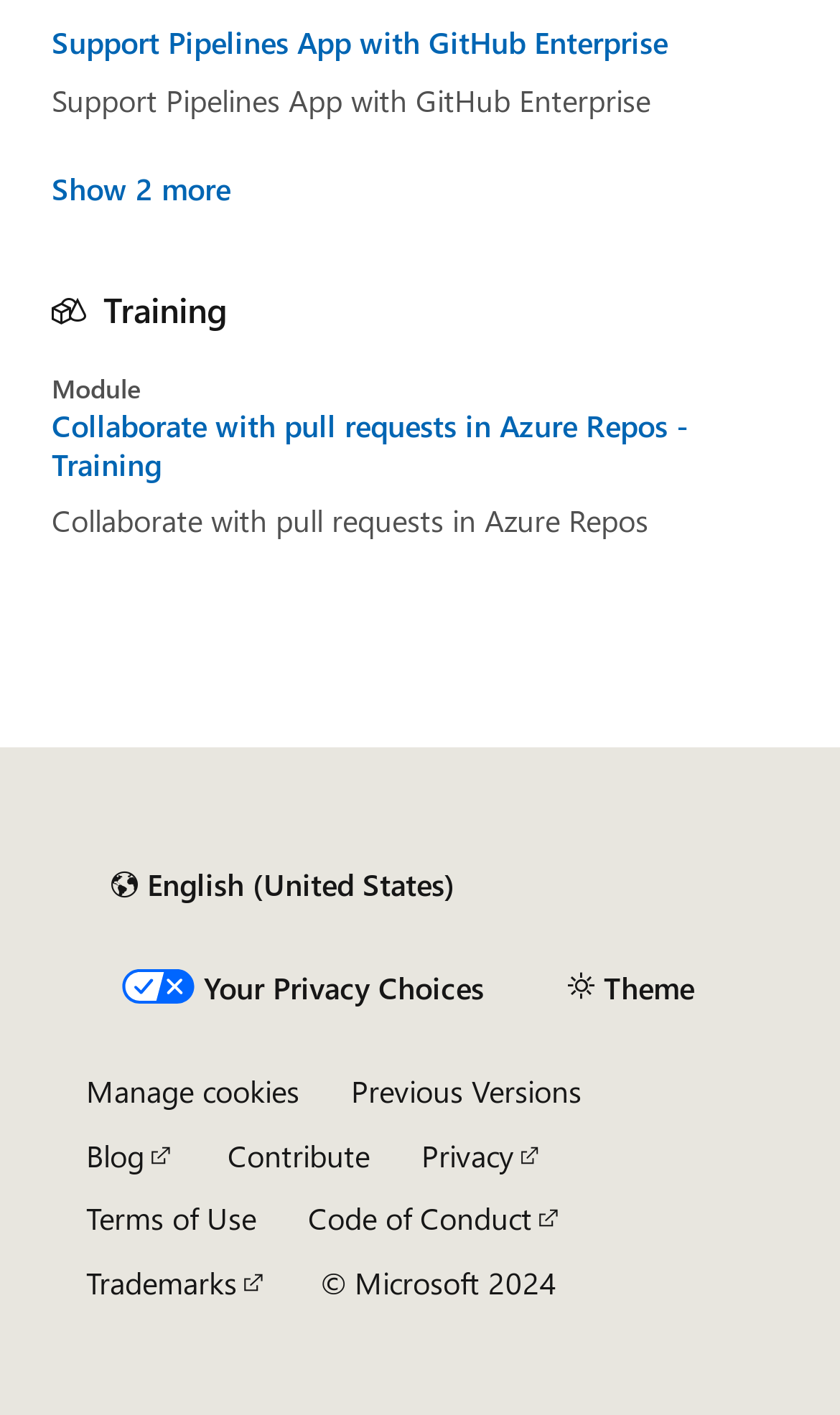What is the language currently set to?
Please answer the question with as much detail as possible using the screenshot.

The language currently set to can be determined by looking at the link with the text 'Content language selector. Currently set to English (United States).' This link indicates that the current language setting is English (United States).